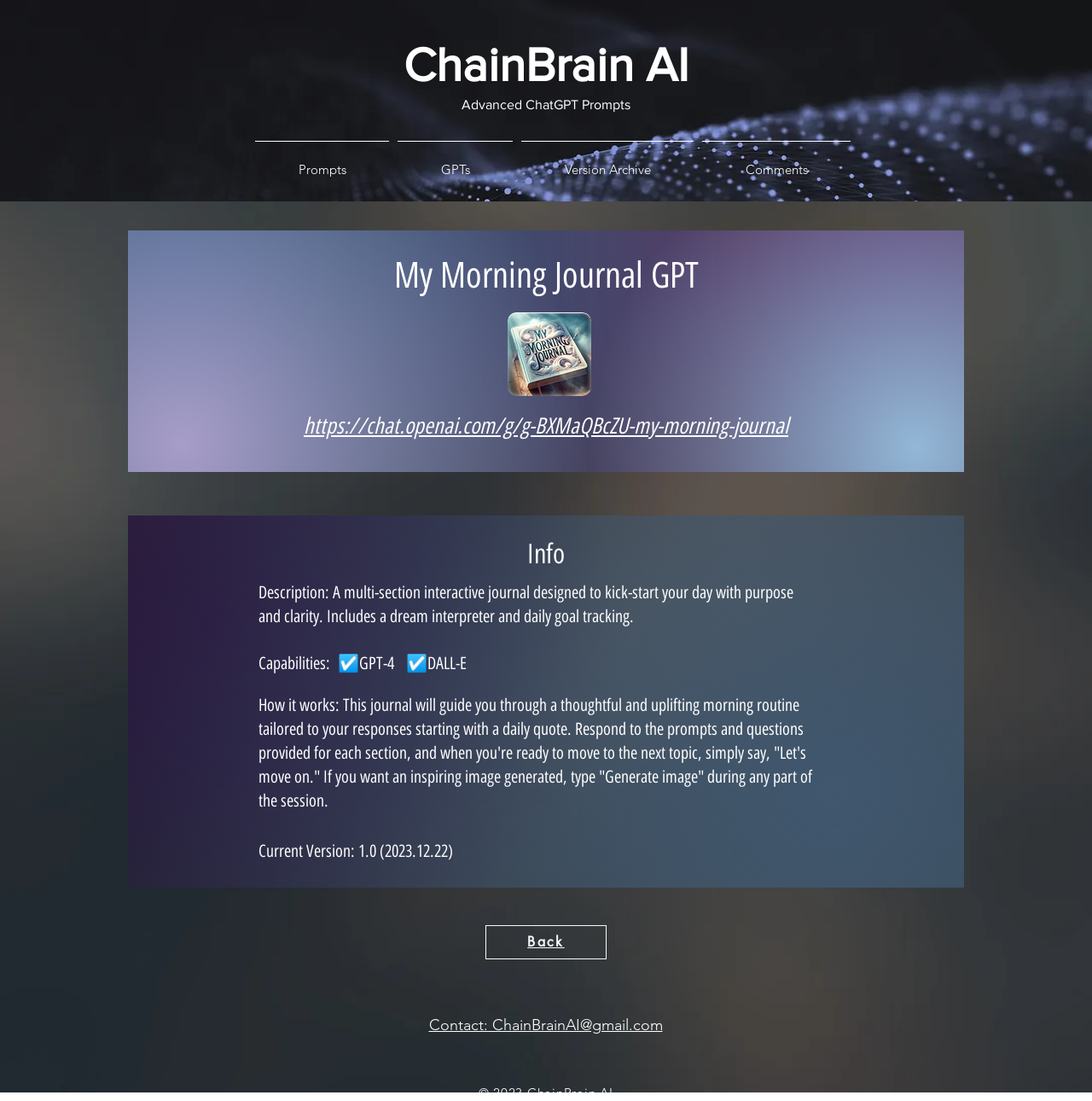How do you move to the next topic in the journal?
Answer the question with a single word or phrase, referring to the image.

Say 'Let's move on'